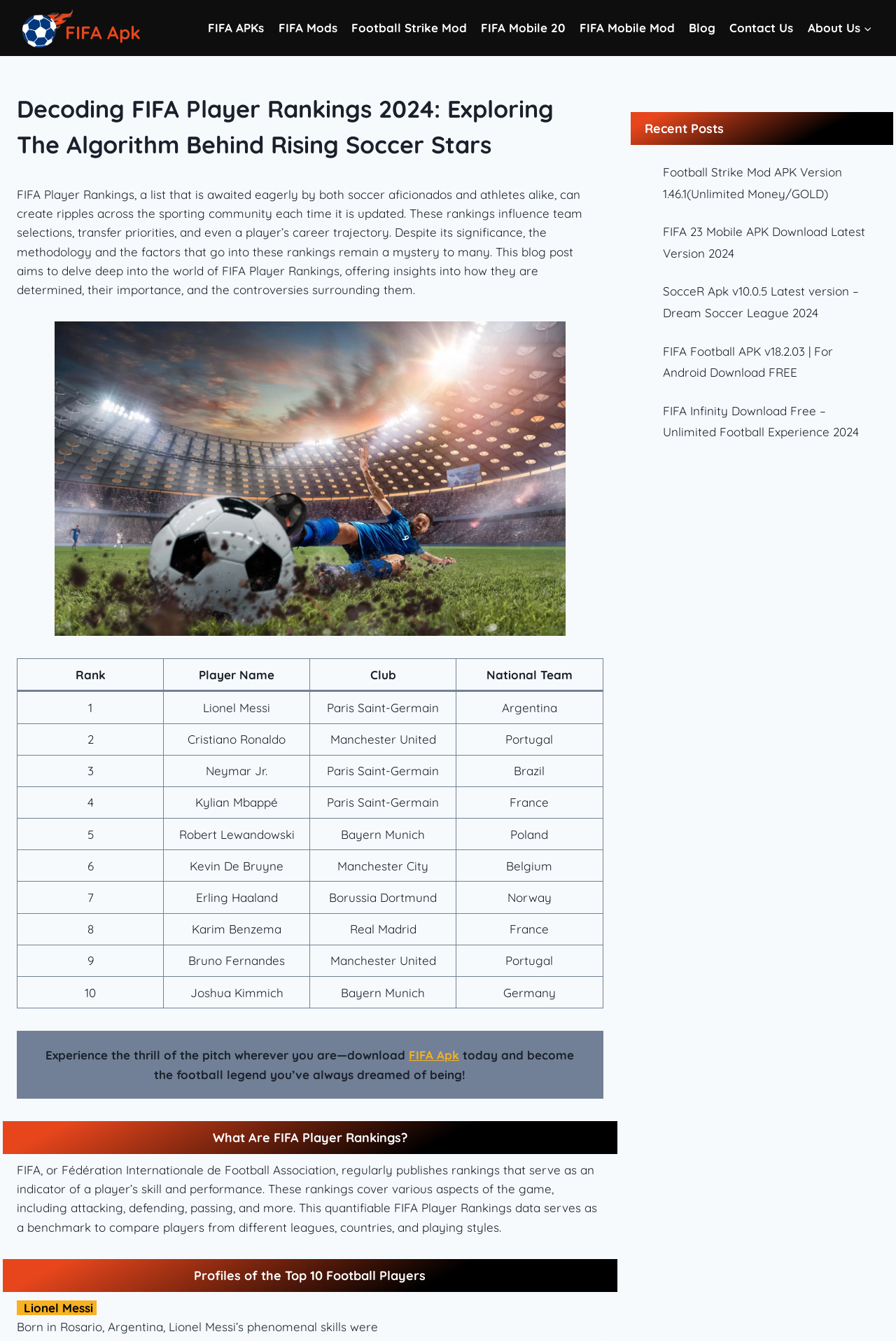Please determine the main heading text of this webpage.

Decoding FIFA Player Rankings 2024: Exploring The Algorithm Behind Rising Soccer Stars